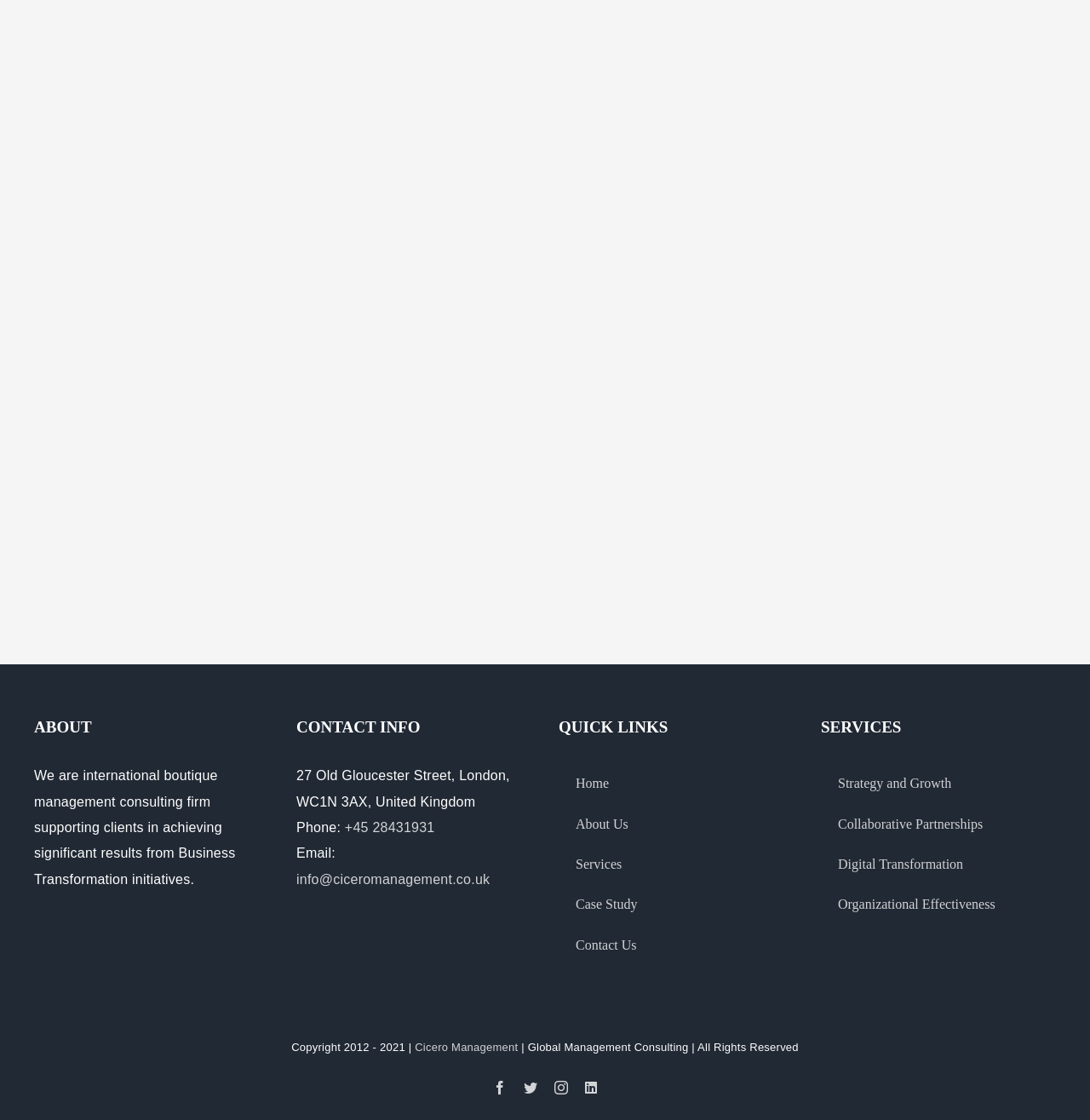Locate the bounding box coordinates of the element that should be clicked to fulfill the instruction: "Click on About Us".

[0.512, 0.718, 0.727, 0.754]